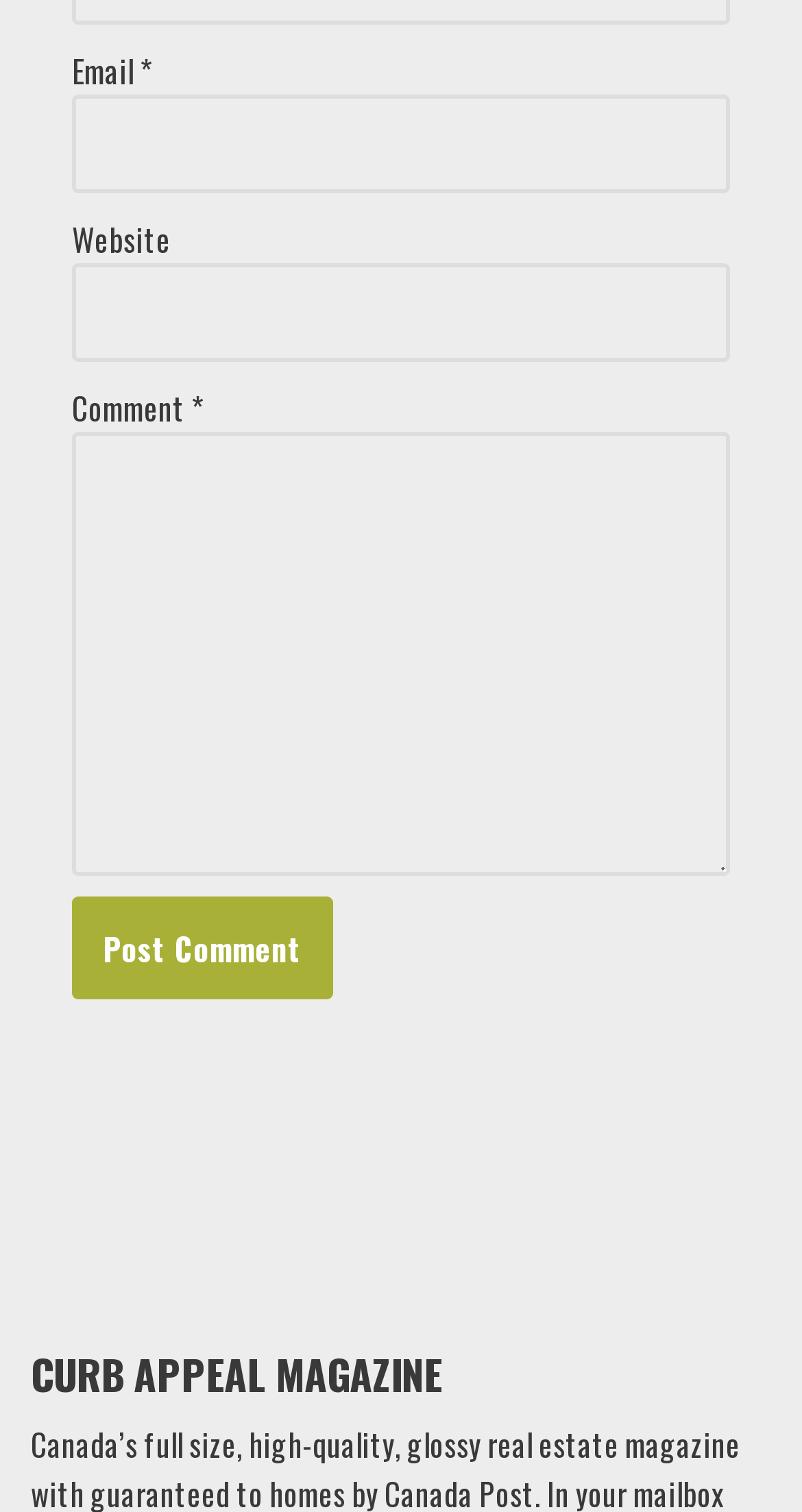What is the first field to fill in the form?
Respond to the question with a single word or phrase according to the image.

Email